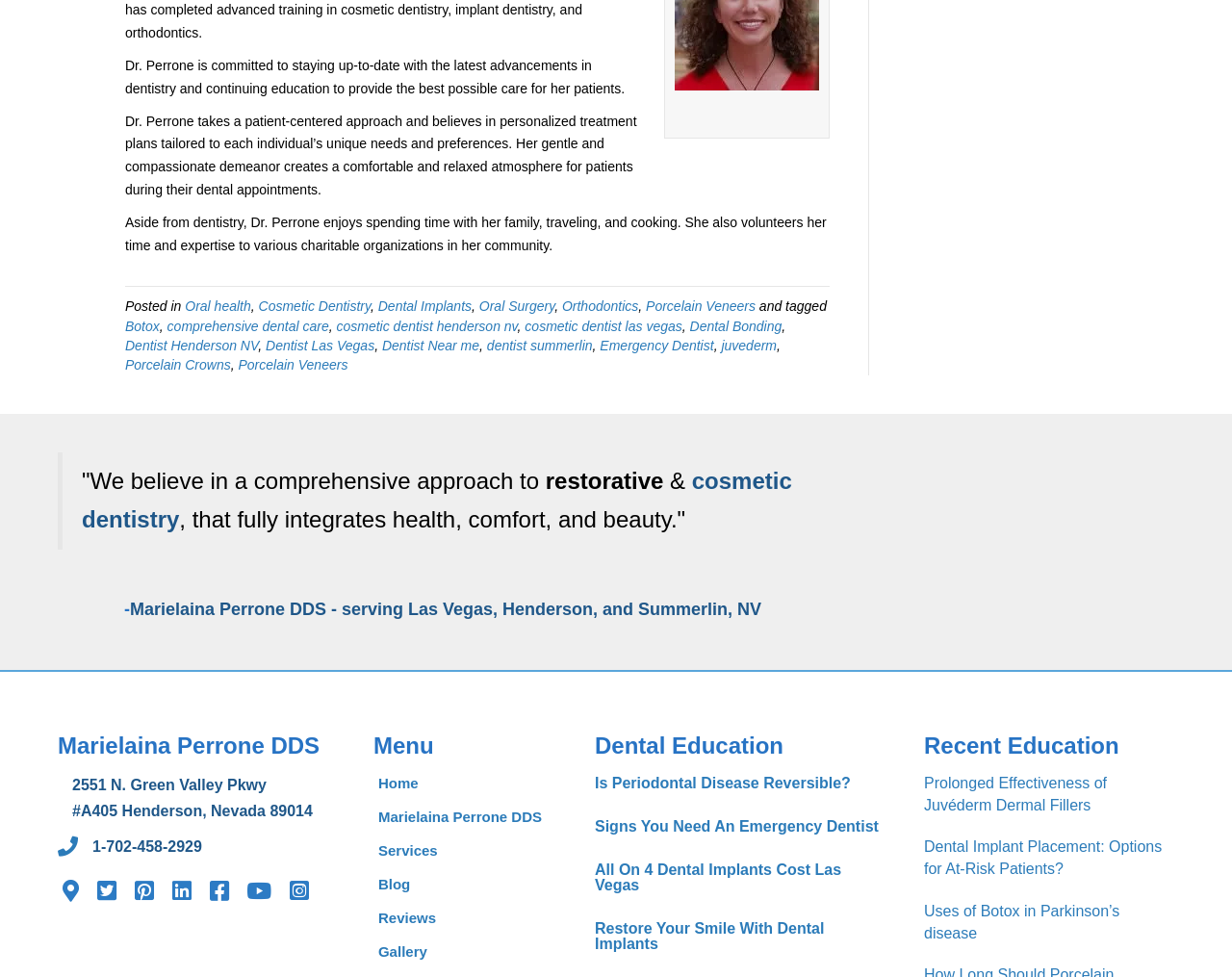What is the profession of Dr. Perrone?
From the image, provide a succinct answer in one word or a short phrase.

Dentist